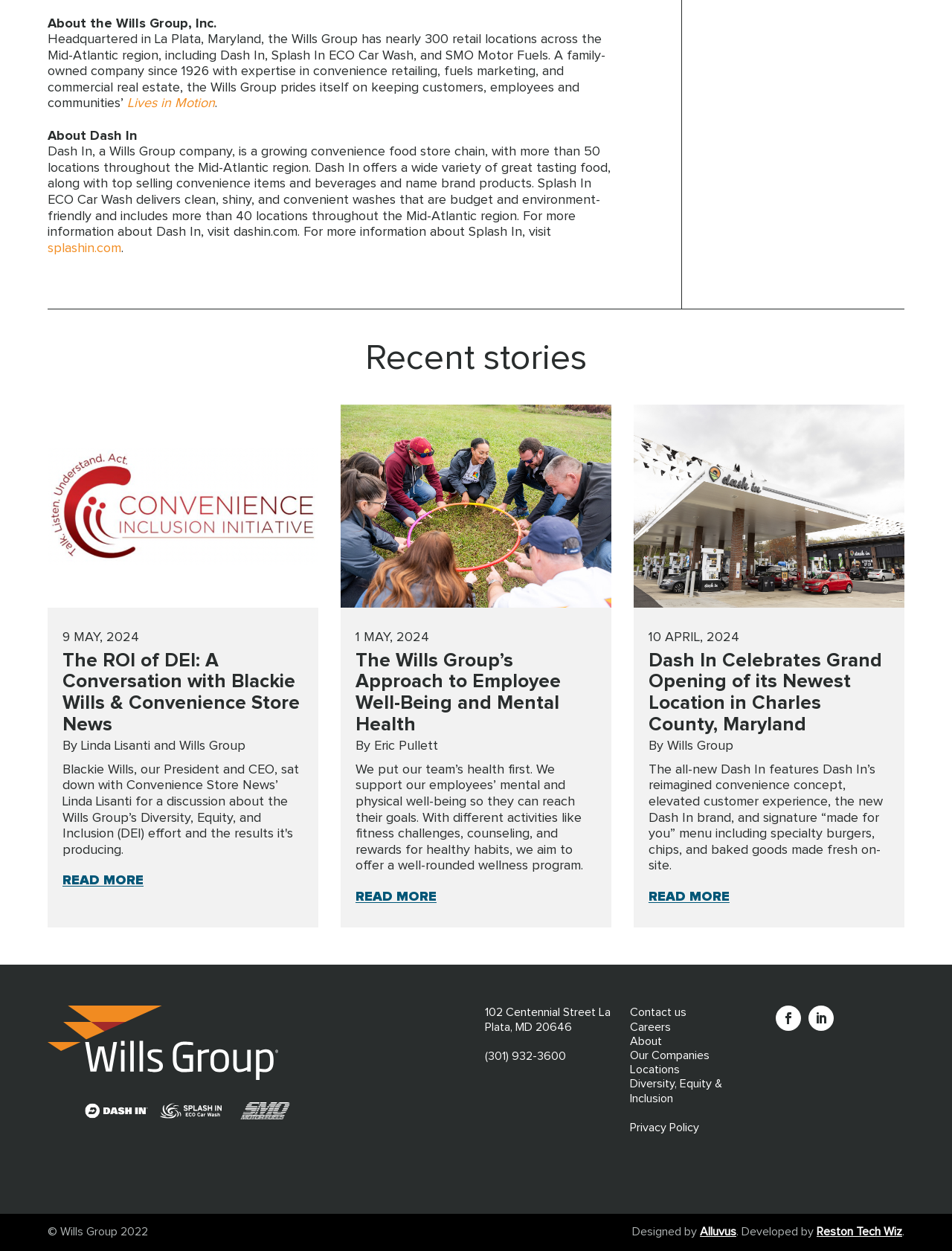Locate the bounding box coordinates of the element's region that should be clicked to carry out the following instruction: "Contact us". The coordinates need to be four float numbers between 0 and 1, i.e., [left, top, right, bottom].

[0.662, 0.805, 0.721, 0.814]